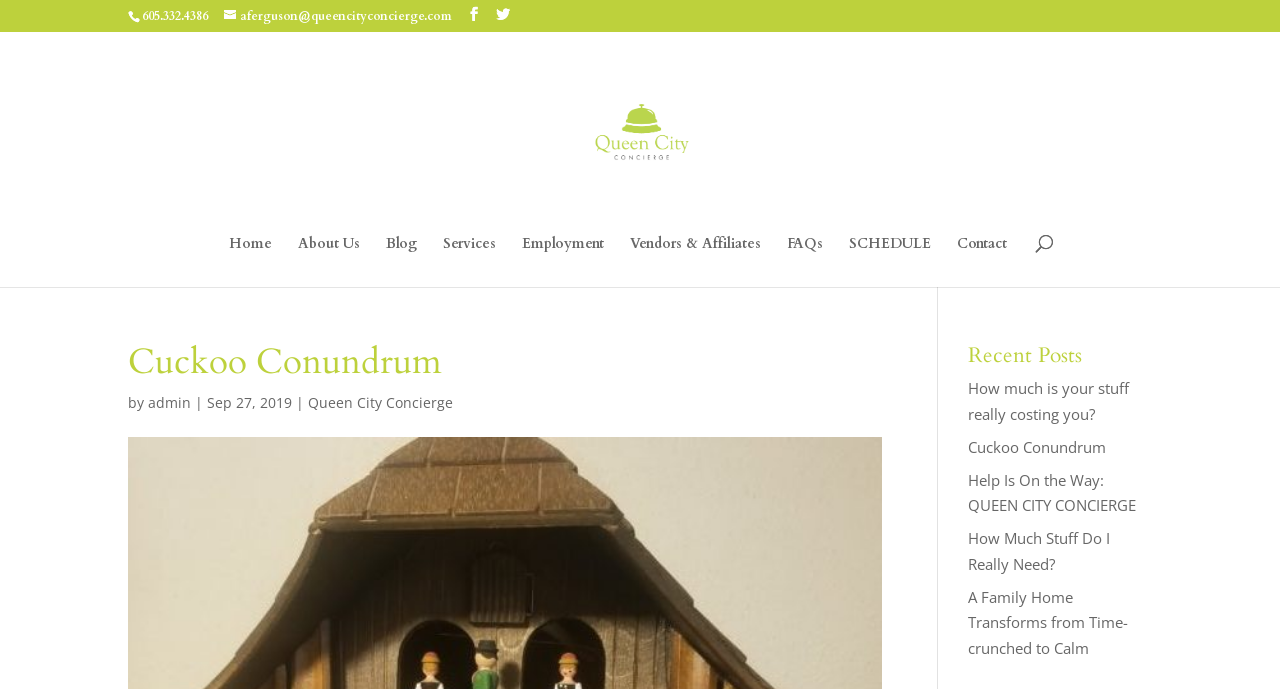What is the name of the company behind the webpage?
Based on the image, please offer an in-depth response to the question.

The company name can be found in the link element with the bounding box coordinates [0.404, 0.175, 0.599, 0.204], which is also accompanied by an image with the same name.